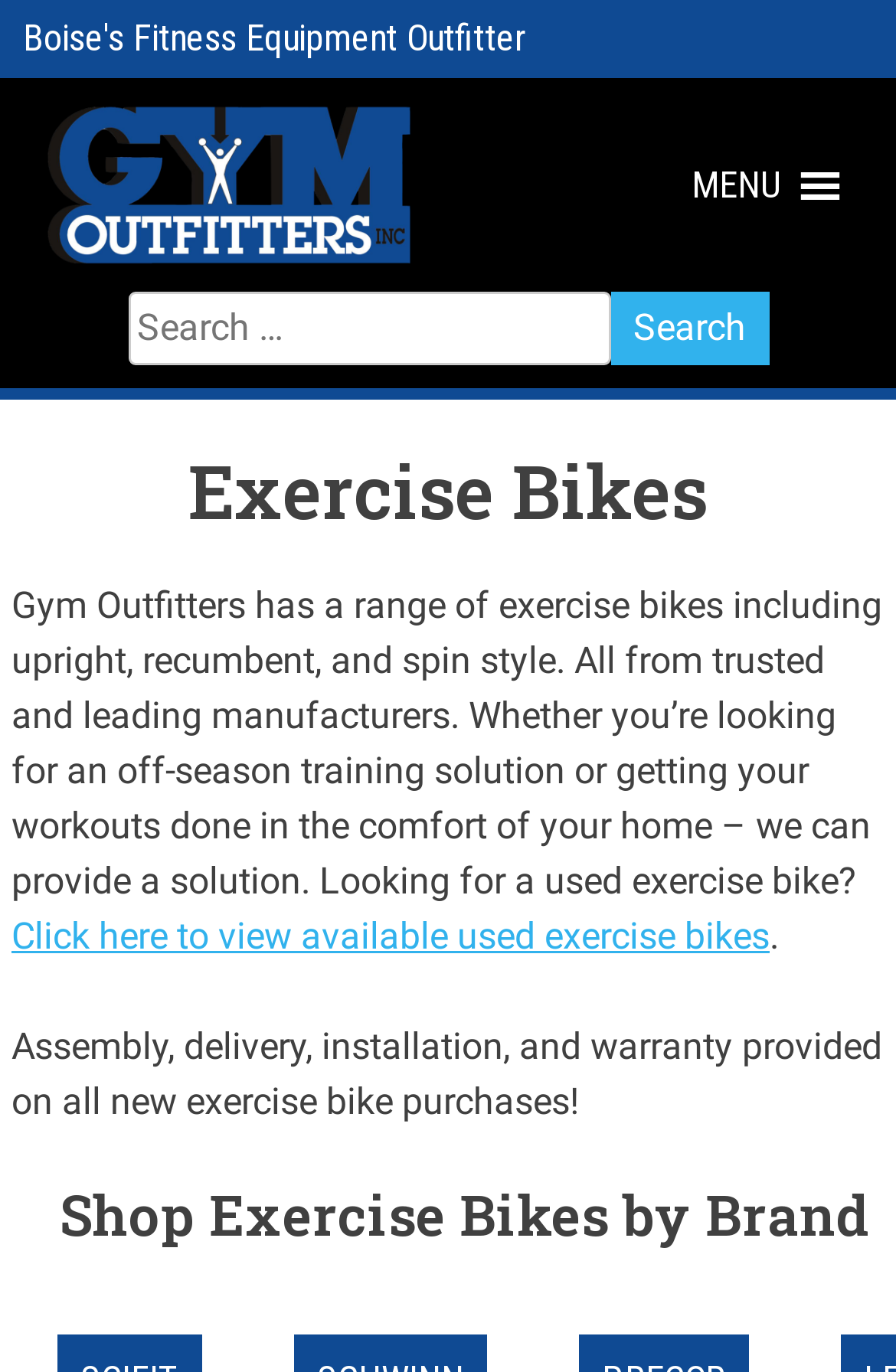Given the description parent_node: Search for: value="Search", predict the bounding box coordinates of the UI element. Ensure the coordinates are in the format (top-left x, top-left y, bottom-right x, bottom-right y) and all values are between 0 and 1.

[0.681, 0.213, 0.858, 0.266]